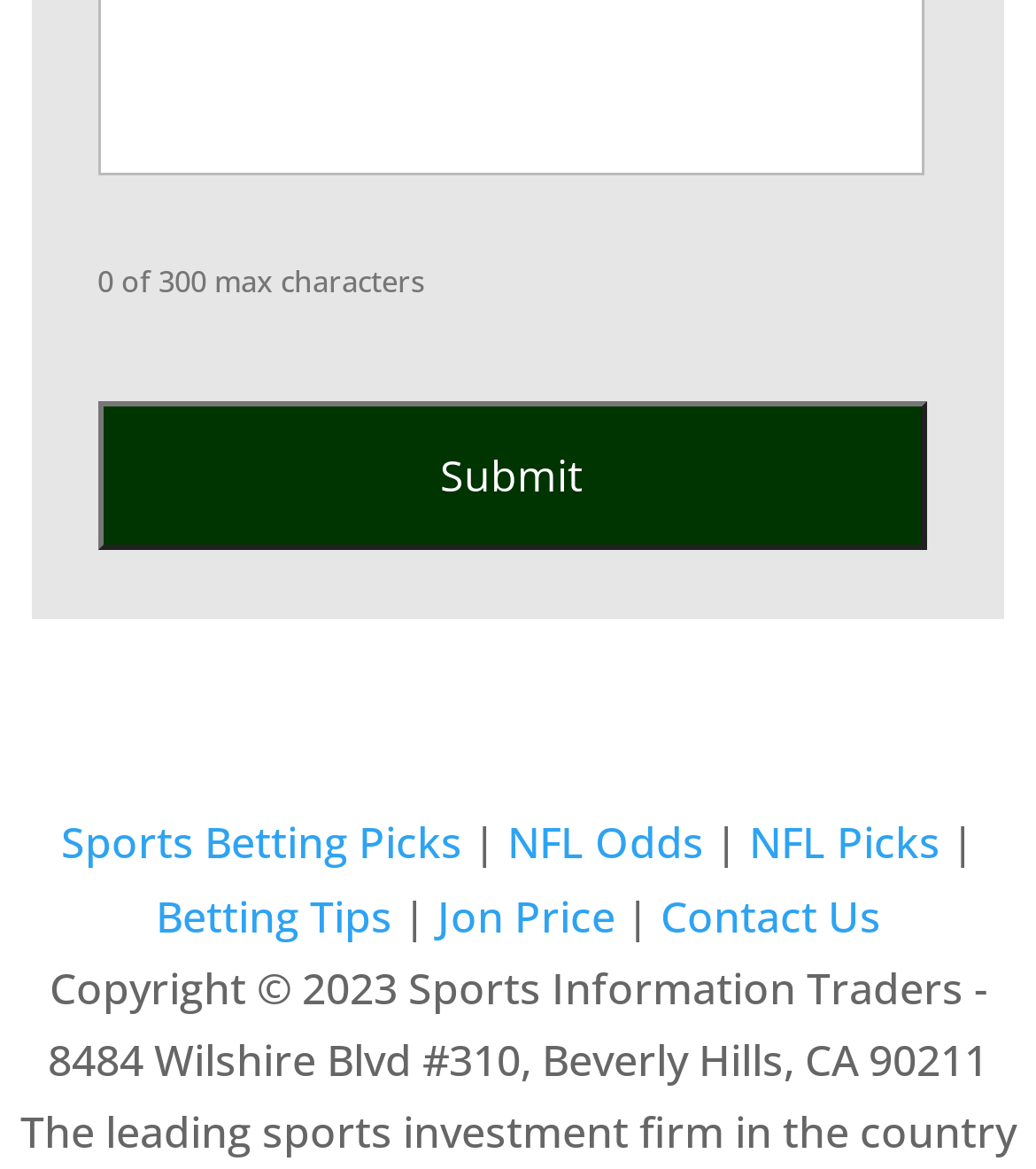What type of content is the webpage primarily about?
Give a single word or phrase as your answer by examining the image.

Sports